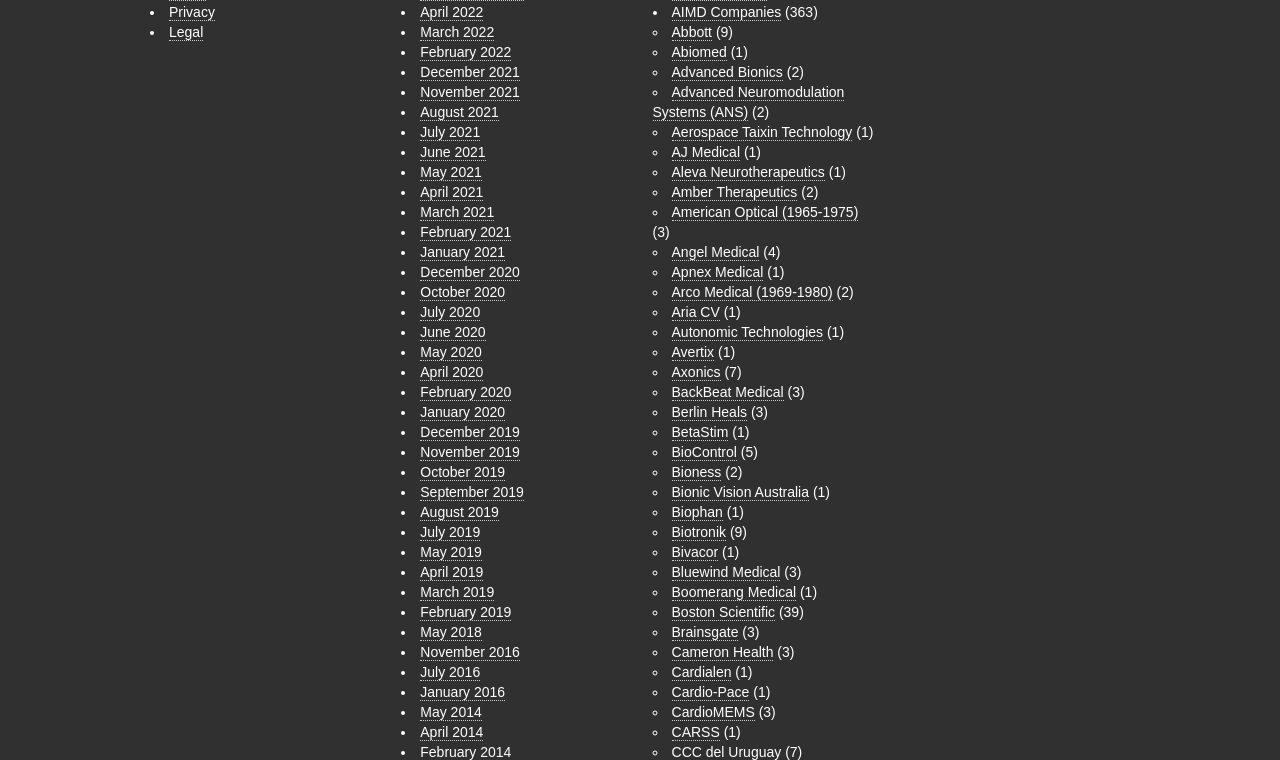Please identify the coordinates of the bounding box that should be clicked to fulfill this instruction: "View Legal".

[0.132, 0.032, 0.159, 0.054]